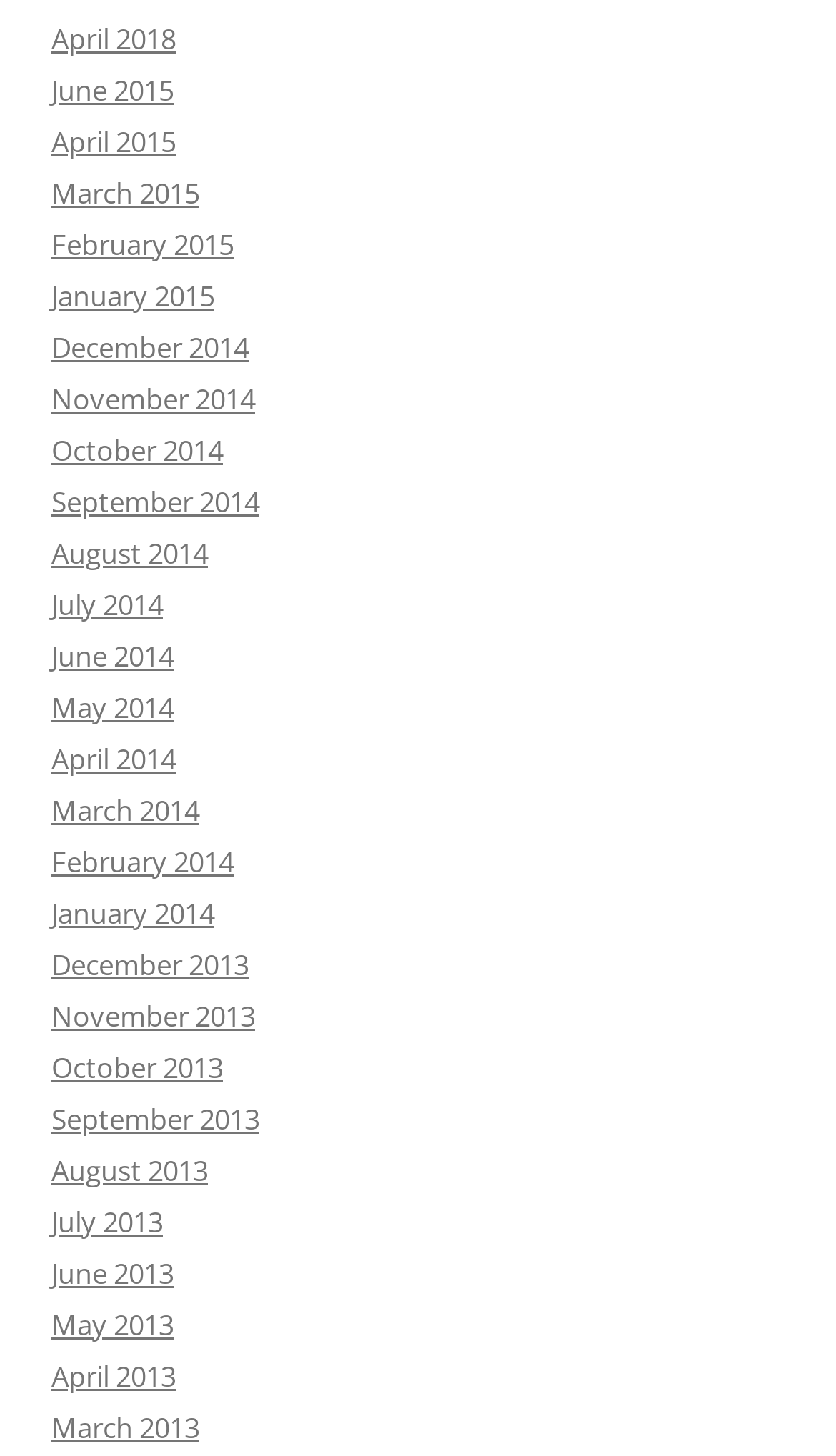What is the latest month listed in 2018?
Carefully examine the image and provide a detailed answer to the question.

I examined the list of links and found that the latest month listed in 2018 is April, which is located at the top of the list.